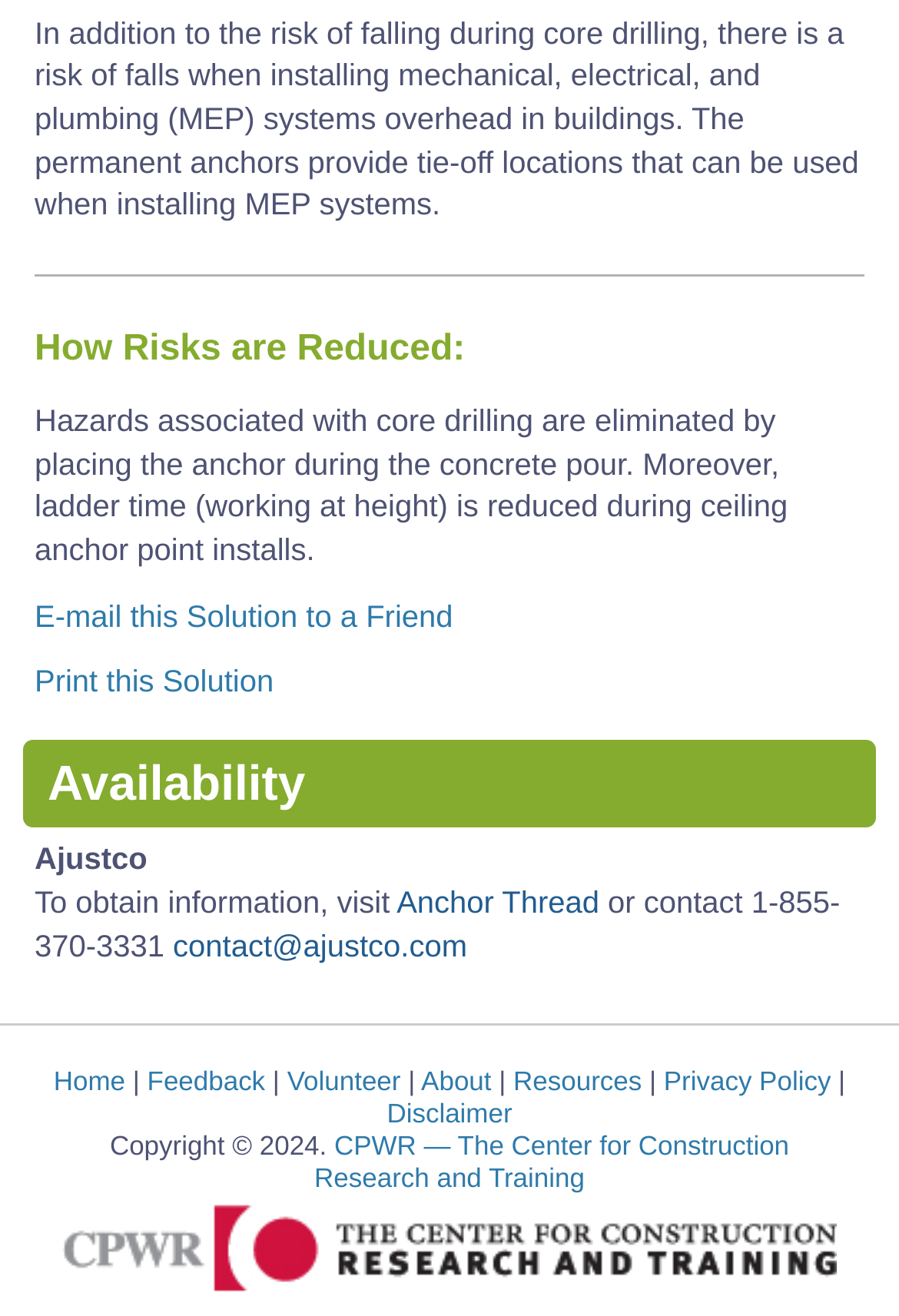Please find and report the bounding box coordinates of the element to click in order to perform the following action: "Email this solution to a friend". The coordinates should be expressed as four float numbers between 0 and 1, in the format [left, top, right, bottom].

[0.038, 0.455, 0.504, 0.481]